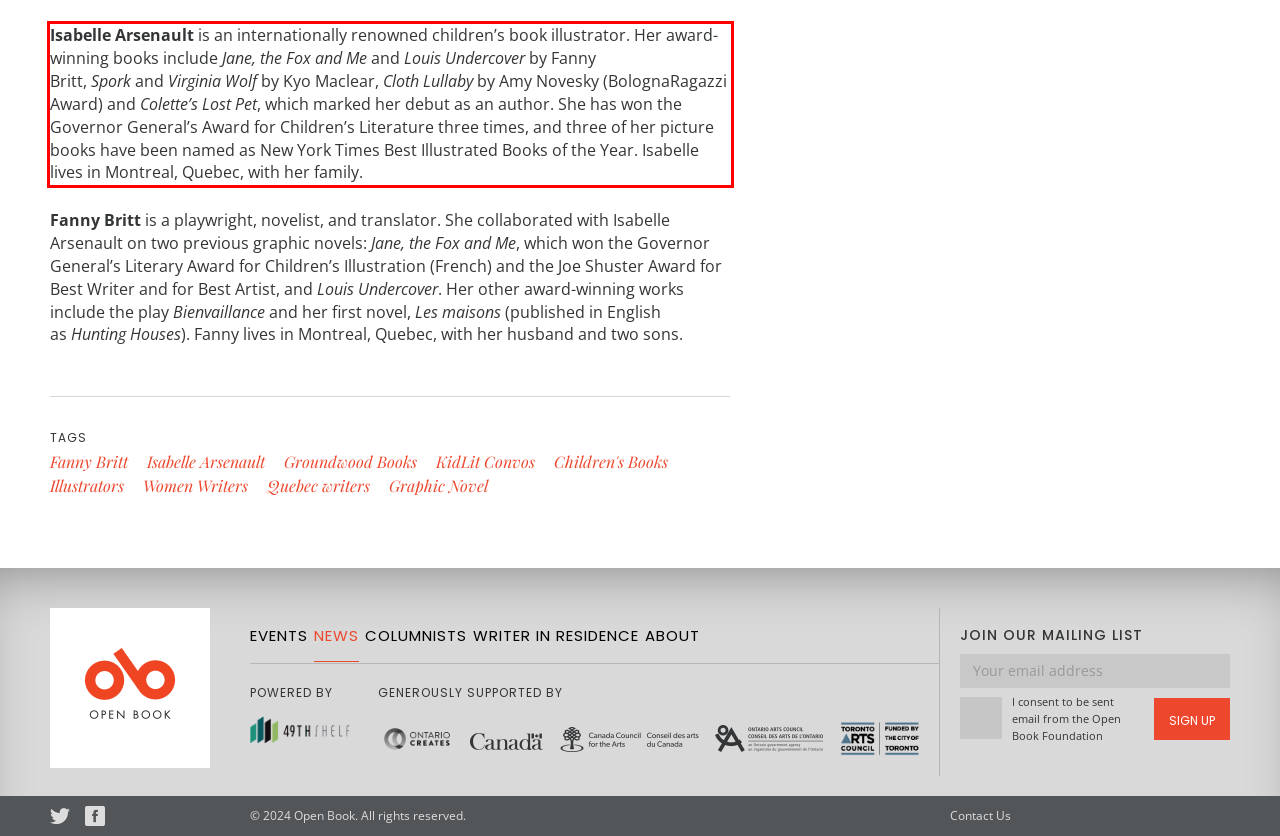Identify the text within the red bounding box on the webpage screenshot and generate the extracted text content.

Isabelle Arsenault is an internationally renowned children’s book illustrator. Her award-winning books include Jane, the Fox and Me and Louis Undercover by Fanny Britt, Spork and Virginia Wolf by Kyo Maclear, Cloth Lullaby by Amy Novesky (BolognaRagazzi Award) and Colette’s Lost Pet, which marked her debut as an author. She has won the Governor General’s Award for Children’s Literature three times, and three of her picture books have been named as New York Times Best Illustrated Books of the Year. Isabelle lives in Montreal, Quebec, with her family.